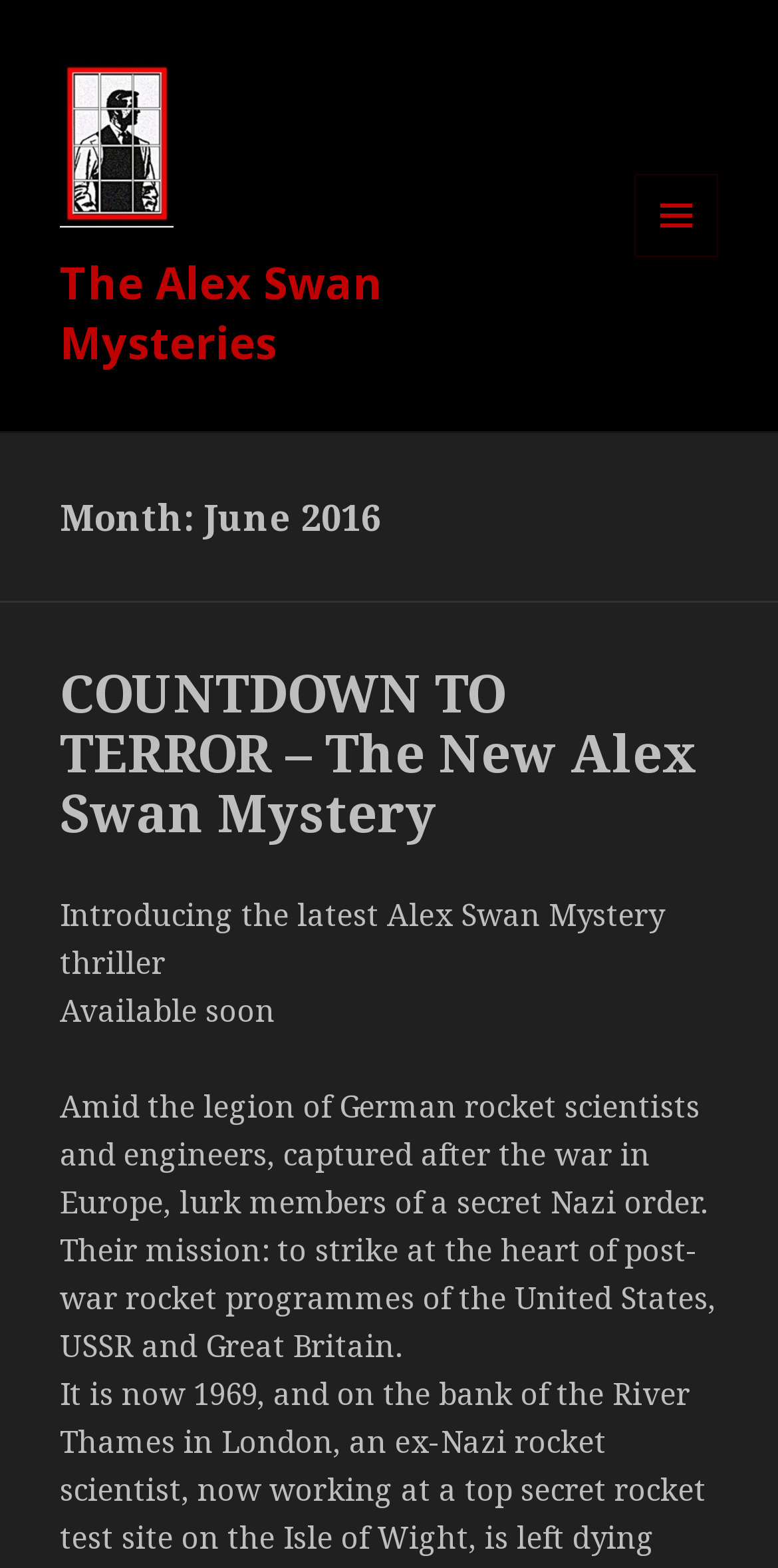What is the title of the latest Alex Swan Mystery?
Using the image, elaborate on the answer with as much detail as possible.

I found the title of the latest Alex Swan Mystery by looking at the heading element that says 'COUNTDOWN TO TERROR – The New Alex Swan Mystery'. This heading is a child element of a HeaderAsNonLandmark element, which suggests it's a prominent title on the page.